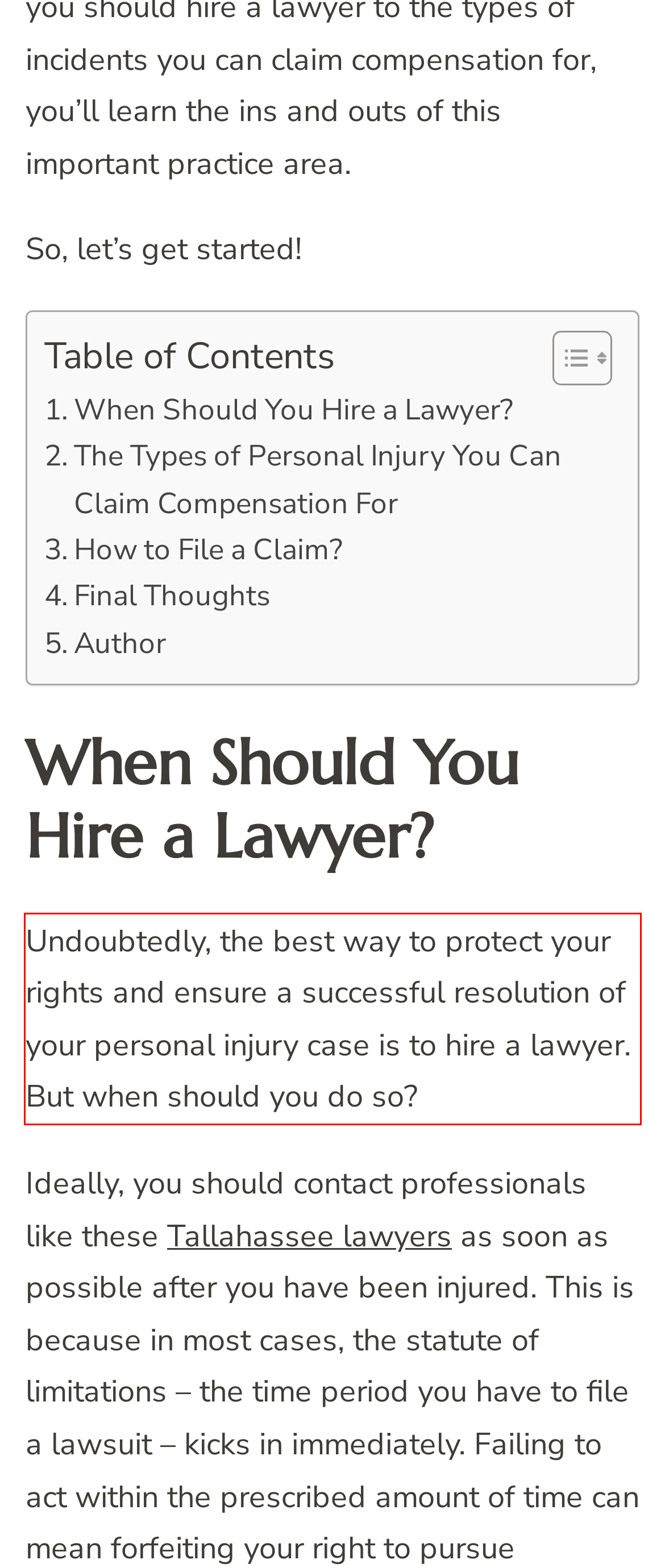With the provided screenshot of a webpage, locate the red bounding box and perform OCR to extract the text content inside it.

Undoubtedly, the best way to protect your rights and ensure a successful resolution of your personal injury case is to hire a lawyer. But when should you do so?